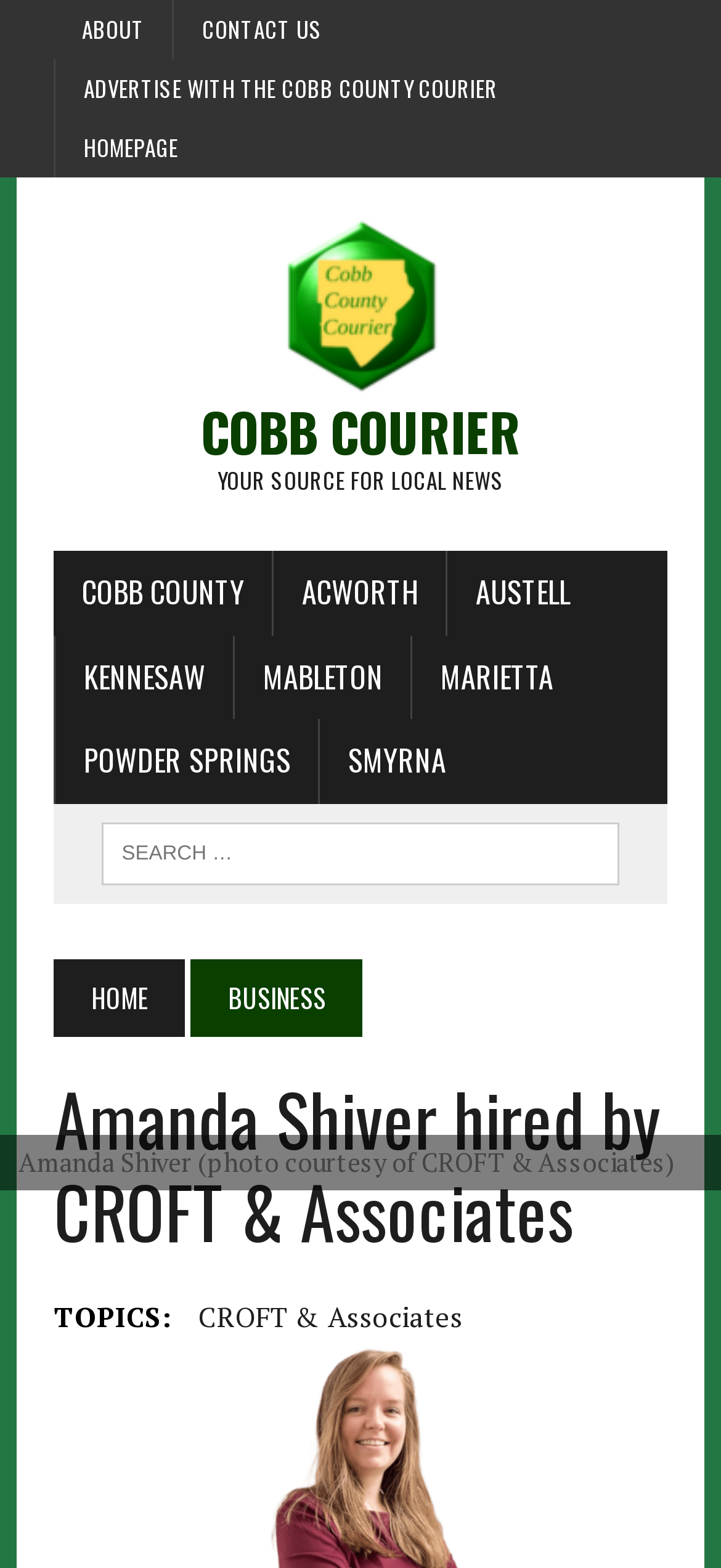Determine the bounding box coordinates of the clickable region to execute the instruction: "go to ABOUT page". The coordinates should be four float numbers between 0 and 1, denoted as [left, top, right, bottom].

[0.075, 0.0, 0.239, 0.038]